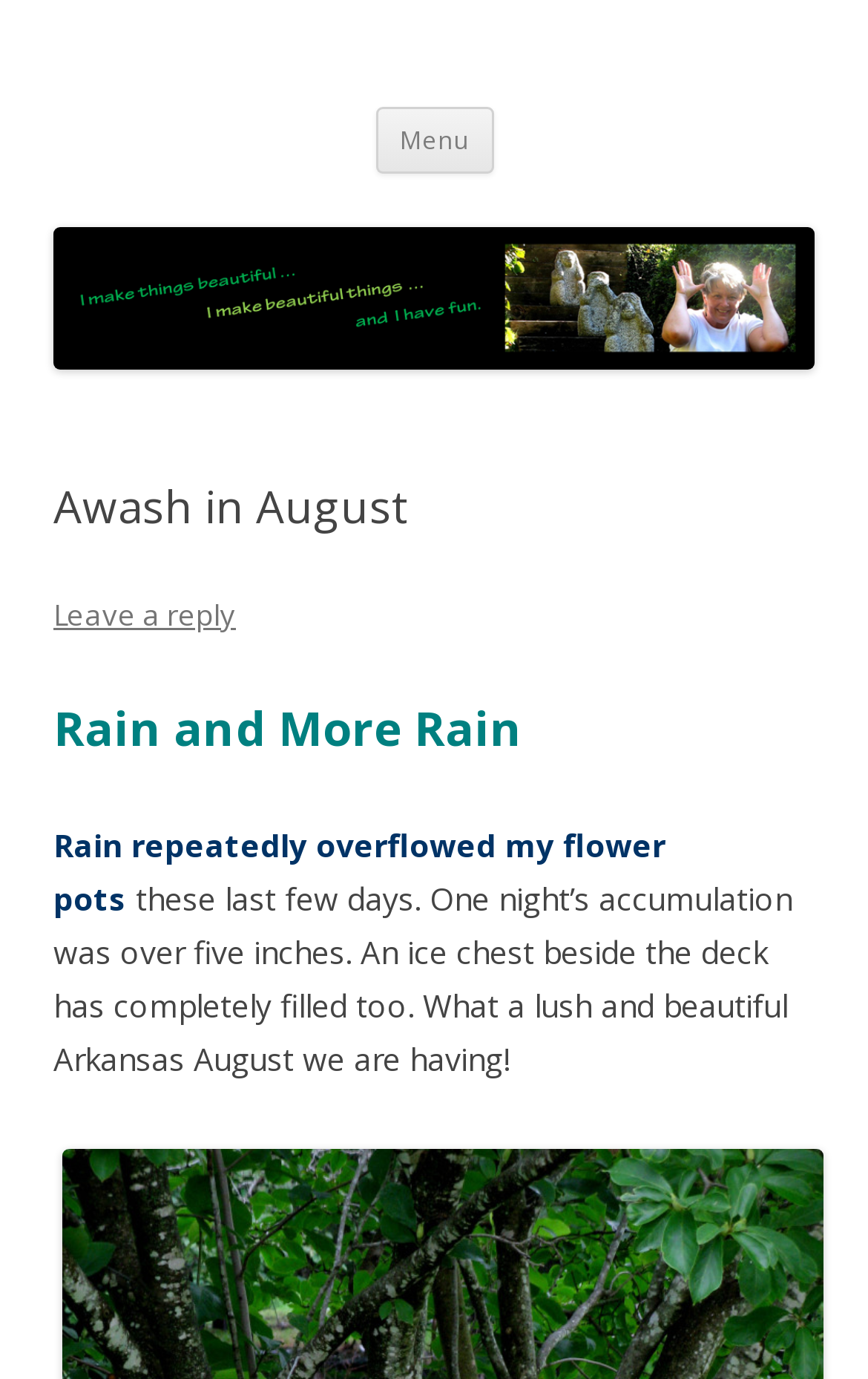Answer the question below with a single word or a brief phrase: 
What is the author's name?

JO LIGHTFOOT